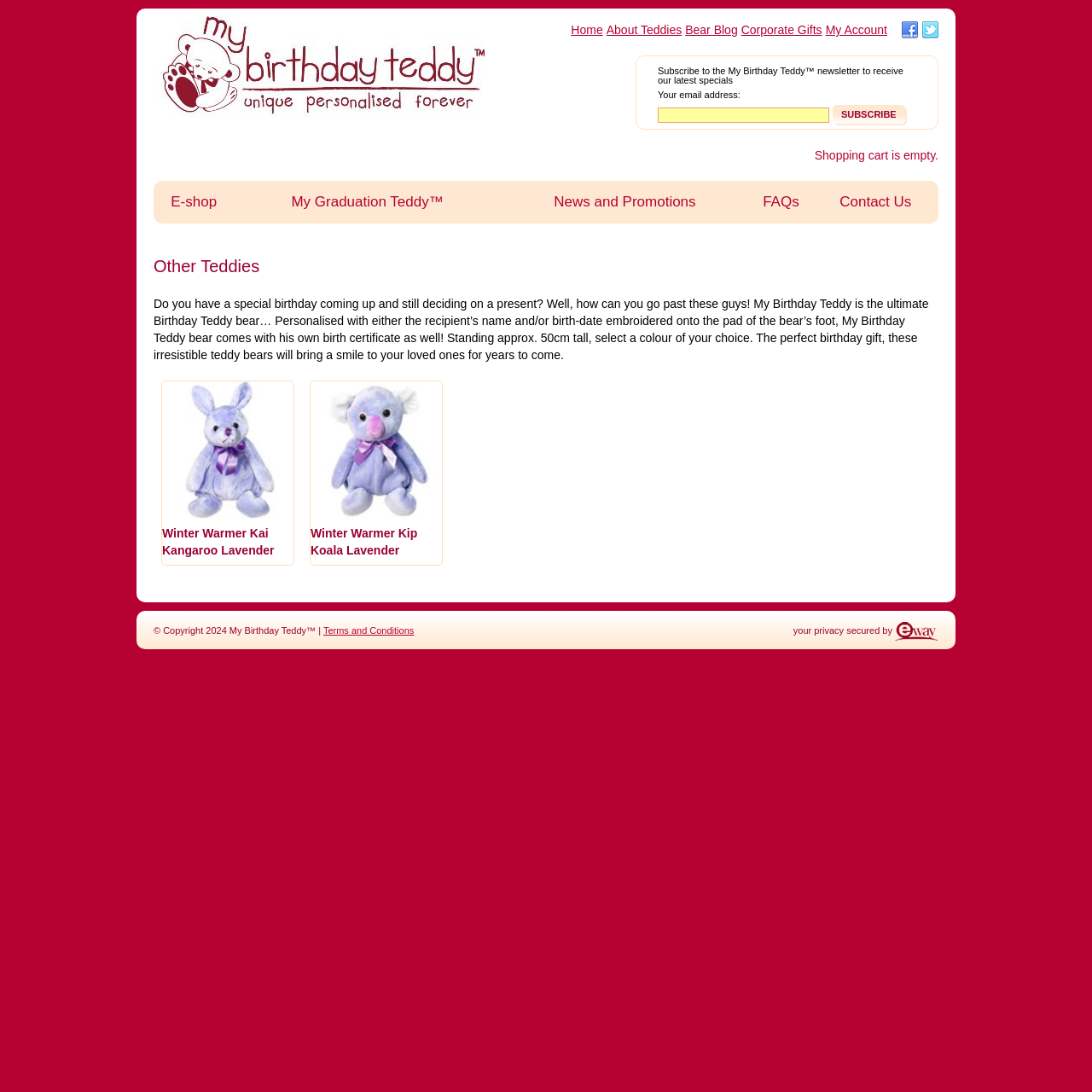Find the bounding box coordinates of the element I should click to carry out the following instruction: "Subscribe to the newsletter".

[0.762, 0.096, 0.829, 0.113]